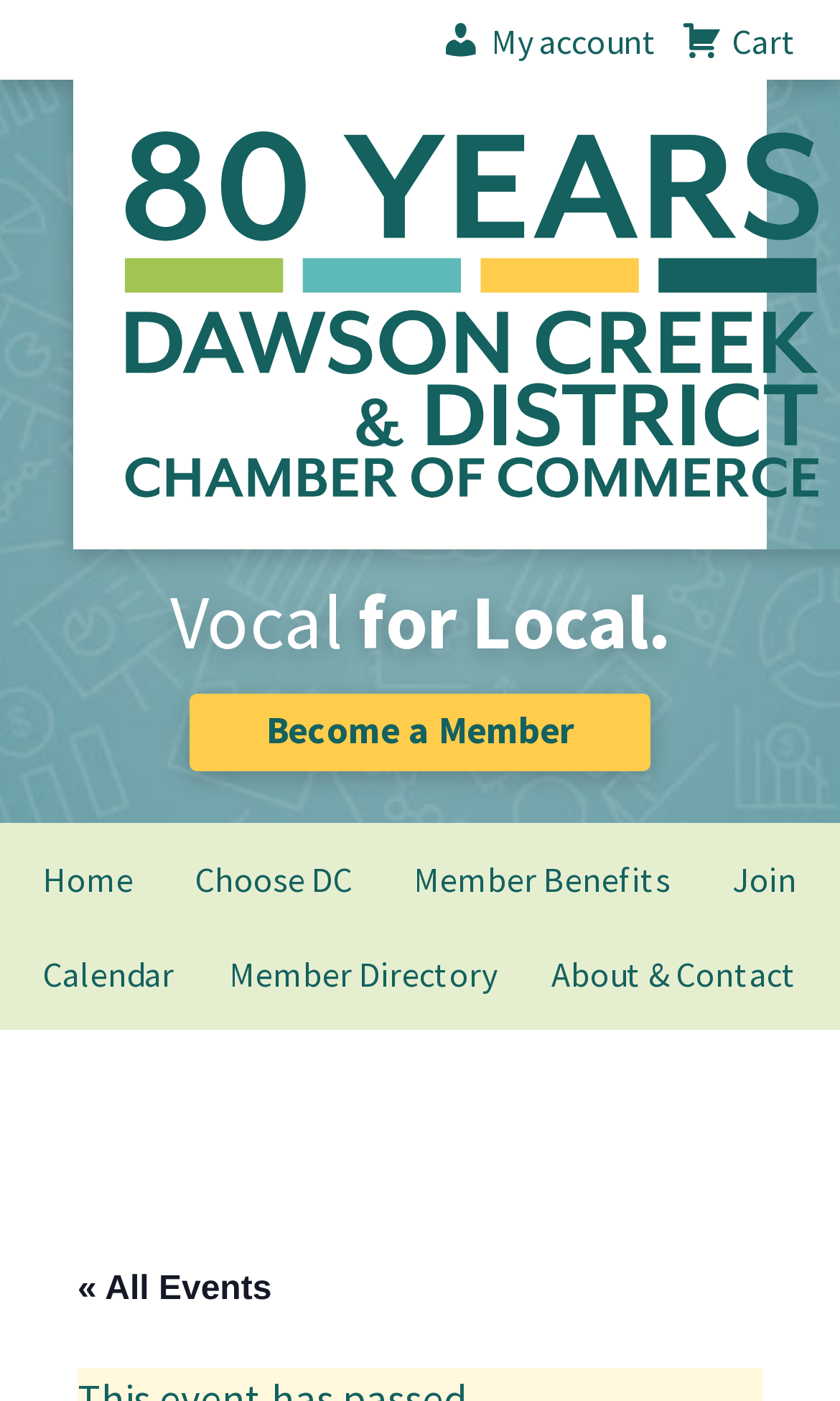Find the bounding box coordinates of the clickable element required to execute the following instruction: "View the calendar". Provide the coordinates as four float numbers between 0 and 1, i.e., [left, top, right, bottom].

[0.021, 0.667, 0.238, 0.722]